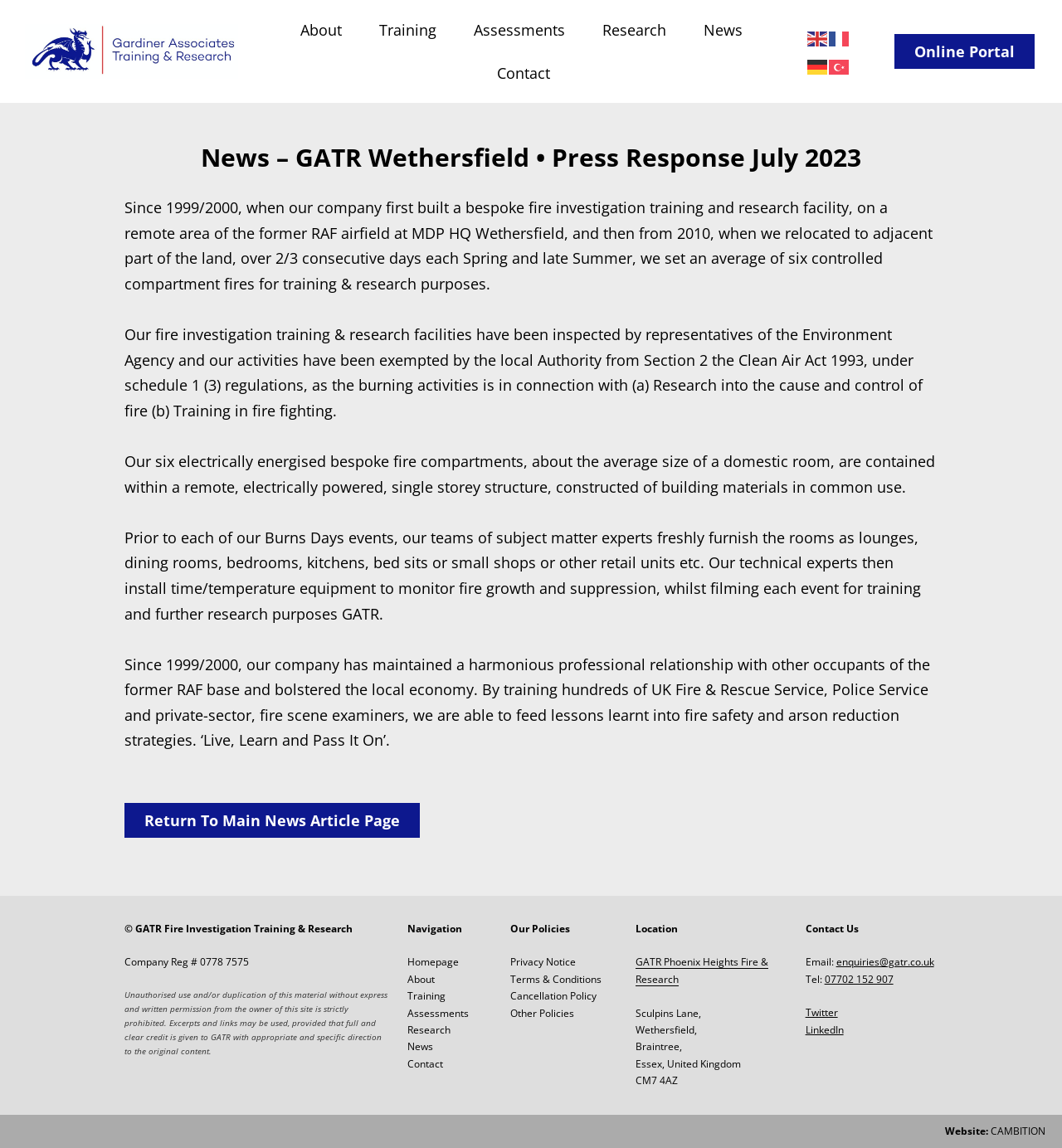Refer to the image and provide an in-depth answer to the question:
What is the address of GATR?

The address of GATR is mentioned in the text as 'Sculpins Lane,' 'Wethersfield,' 'Braintree,' 'Essex, United Kingdom' and 'CM7 4AZ'.